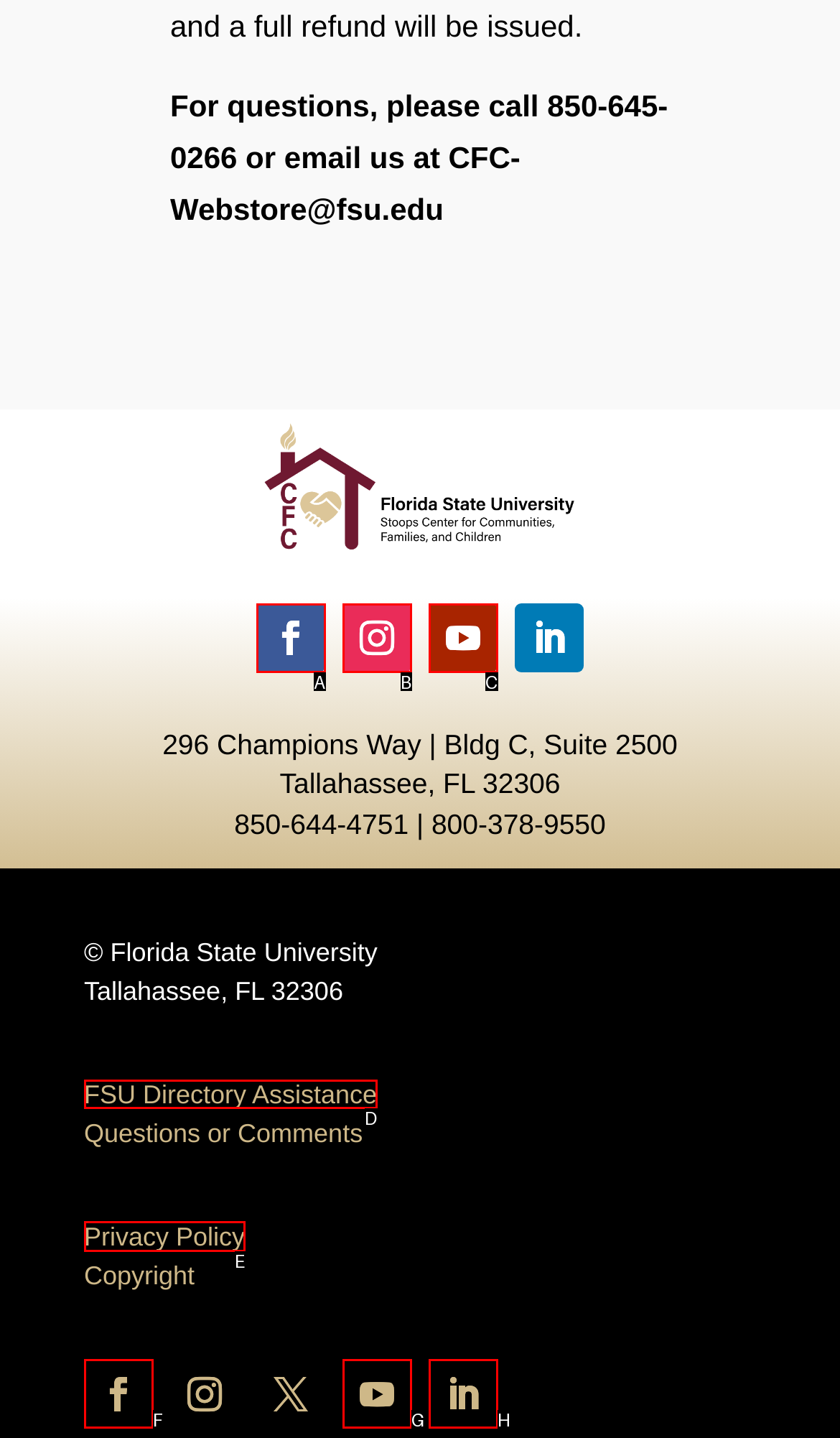Identify which HTML element to click to fulfill the following task: view FSU directory assistance. Provide your response using the letter of the correct choice.

D